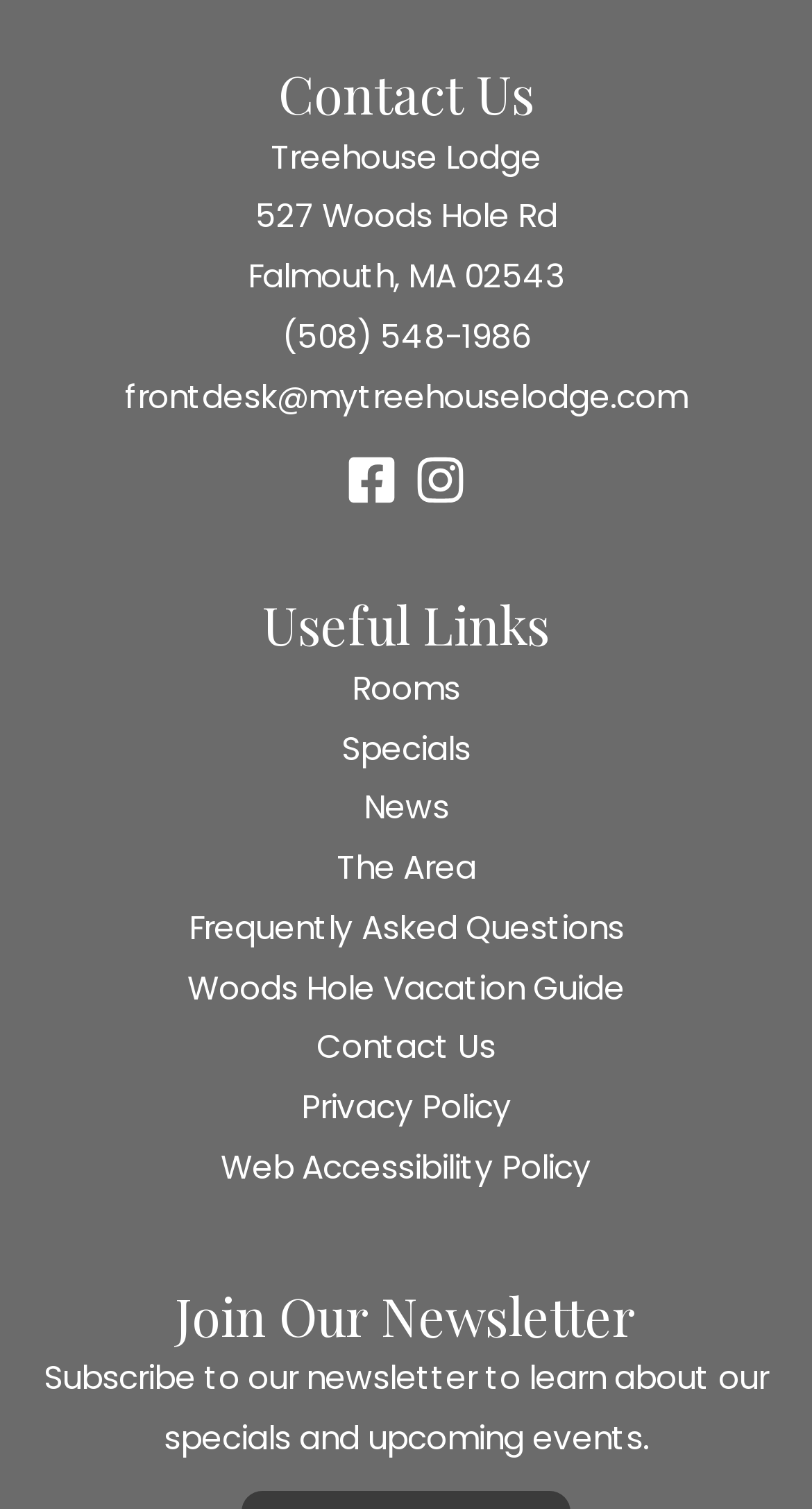Respond concisely with one word or phrase to the following query:
What is the purpose of the 'Join Our Newsletter' section?

To subscribe to the newsletter